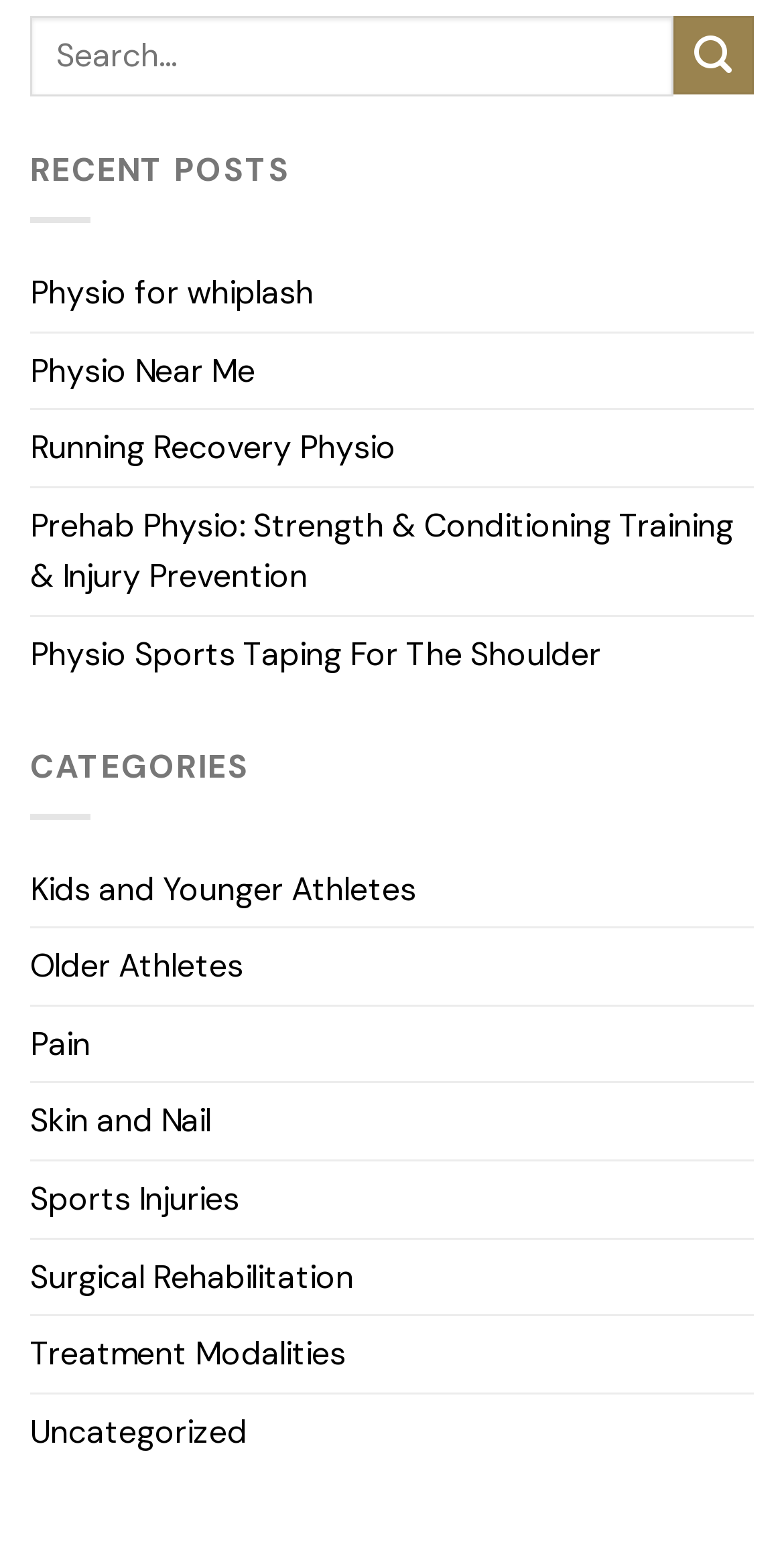Please find the bounding box coordinates for the clickable element needed to perform this instruction: "read about Physio for whiplash".

[0.038, 0.163, 0.4, 0.211]